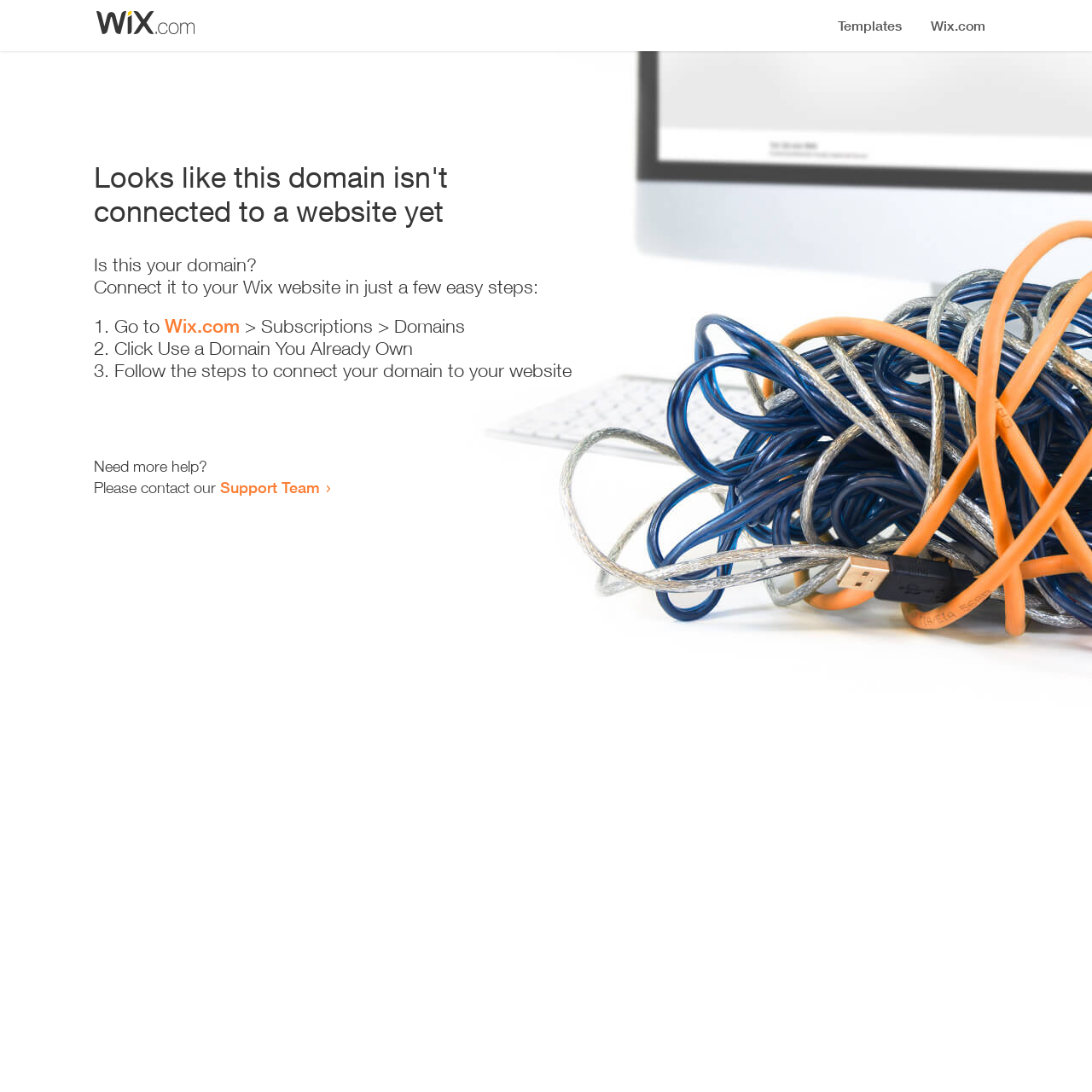What is the status of the domain?
With the help of the image, please provide a detailed response to the question.

Based on the heading 'Looks like this domain isn't connected to a website yet', it is clear that the domain is not connected to a website.